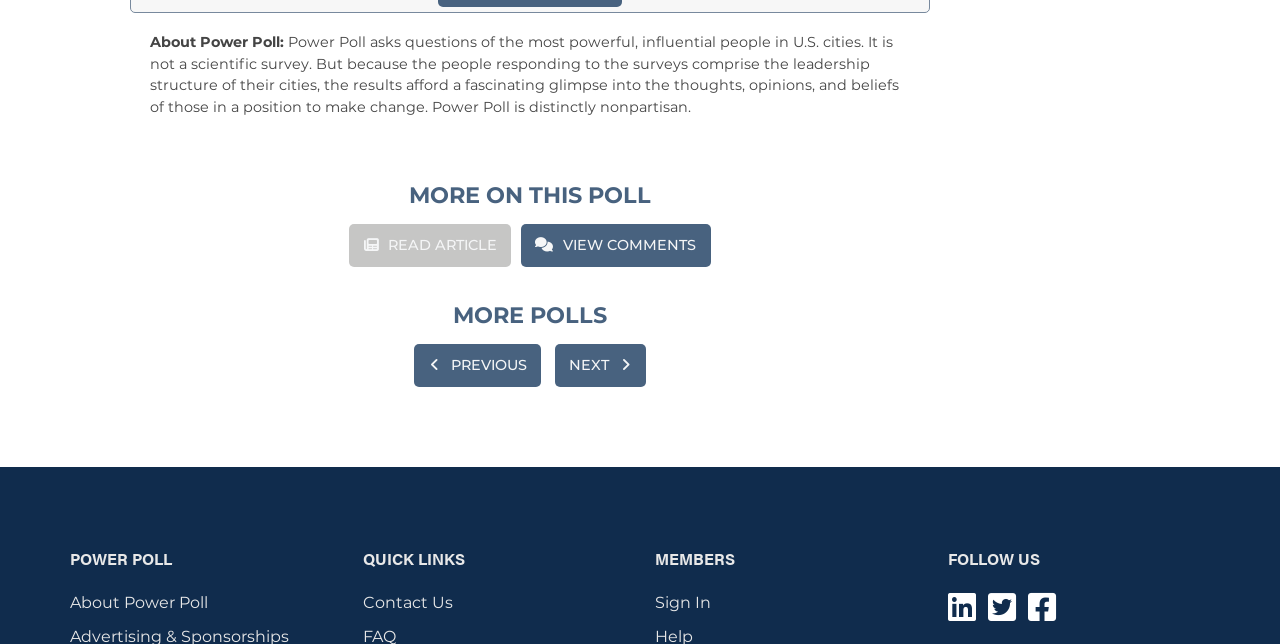Provide a brief response to the question below using a single word or phrase: 
How many links are available under 'QUICK LINKS'?

3